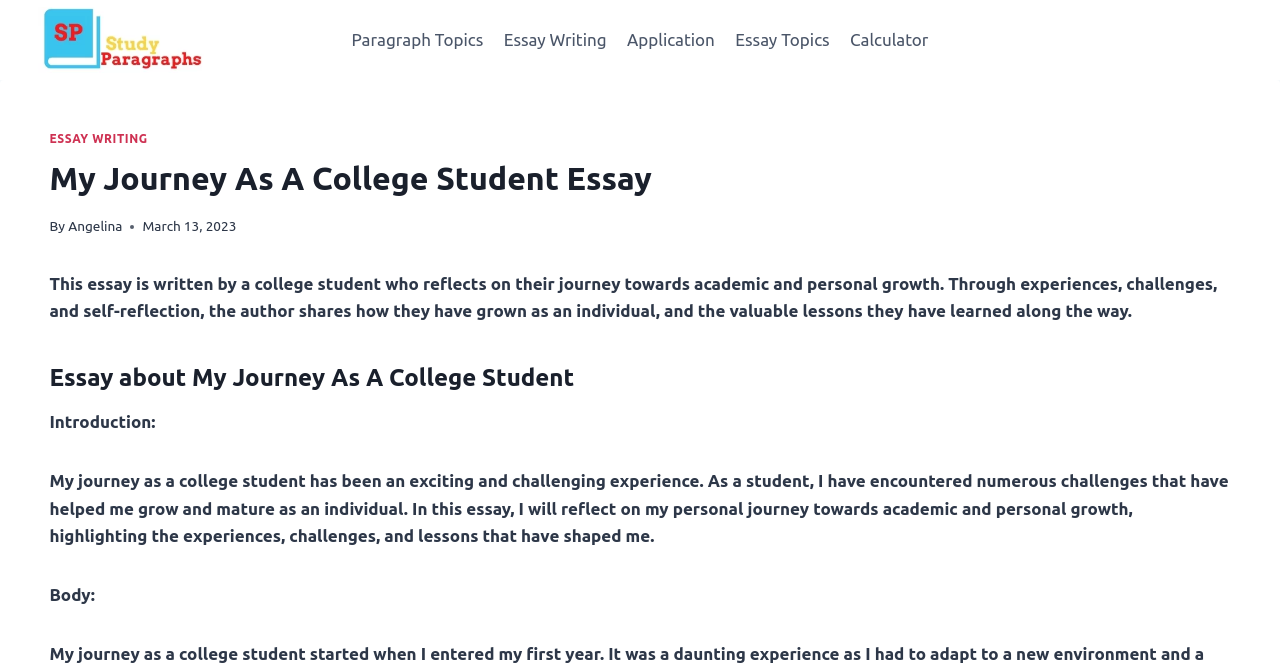Provide the bounding box coordinates of the UI element that matches the description: "Calculator".

[0.656, 0.024, 0.733, 0.095]